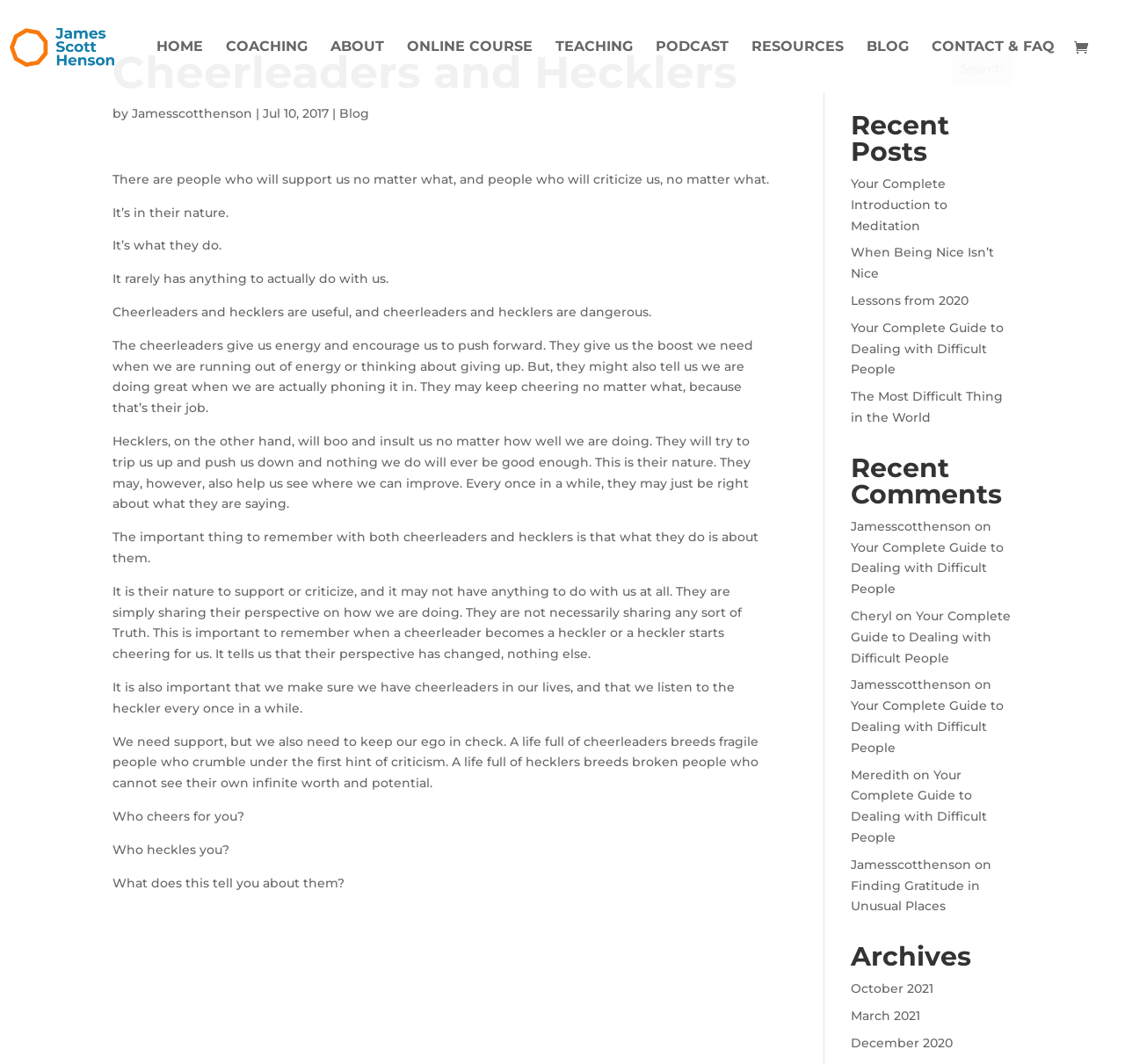Determine the bounding box coordinates of the element's region needed to click to follow the instruction: "Search for something". Provide these coordinates as four float numbers between 0 and 1, formatted as [left, top, right, bottom].

[0.846, 0.048, 0.9, 0.081]